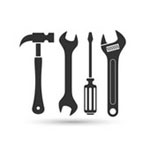Answer succinctly with a single word or phrase:
How many tools are featured in the image?

four